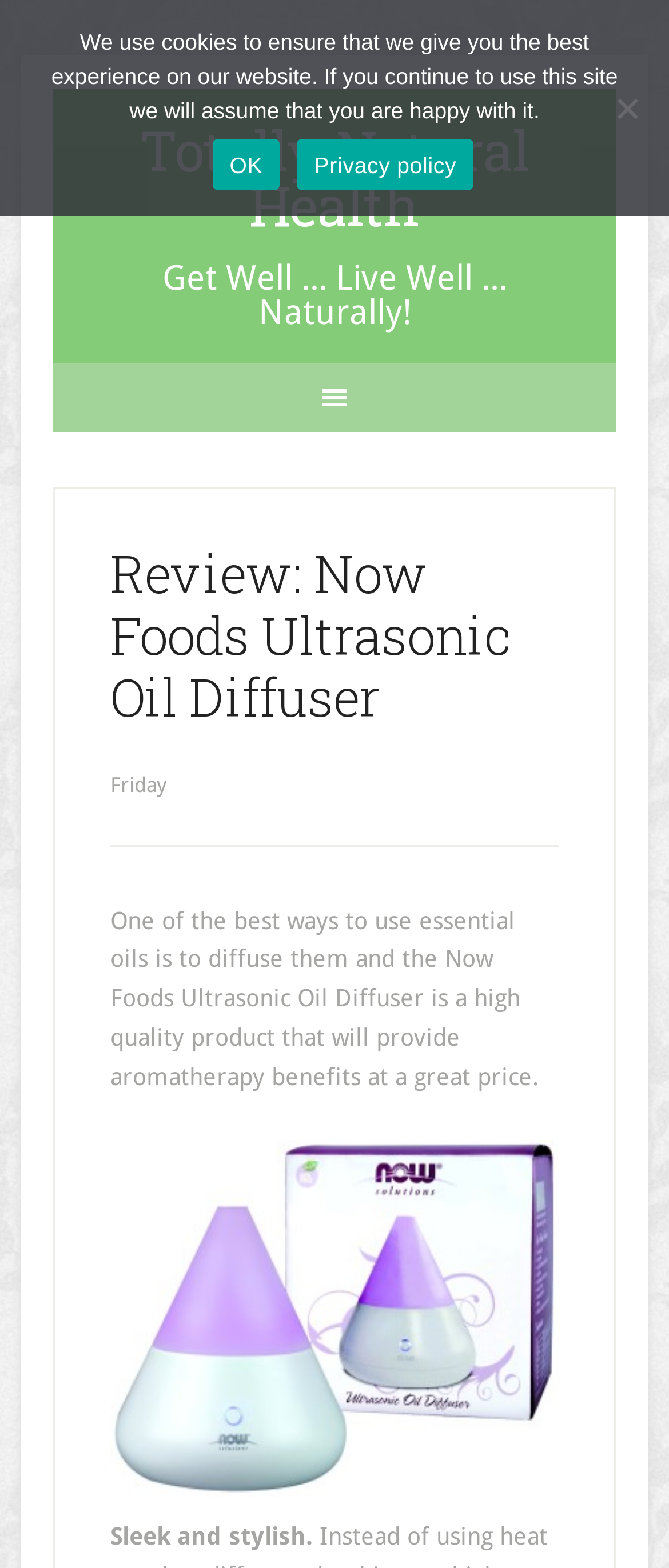Please provide a comprehensive response to the question below by analyzing the image: 
What is the purpose of the product?

Based on the webpage content, specifically the sentence 'One of the best ways to use essential oils is to diffuse them and the Now Foods Ultrasonic Oil Diffuser is a high quality product...', it is clear that the purpose of the product is to diffuse essential oils.